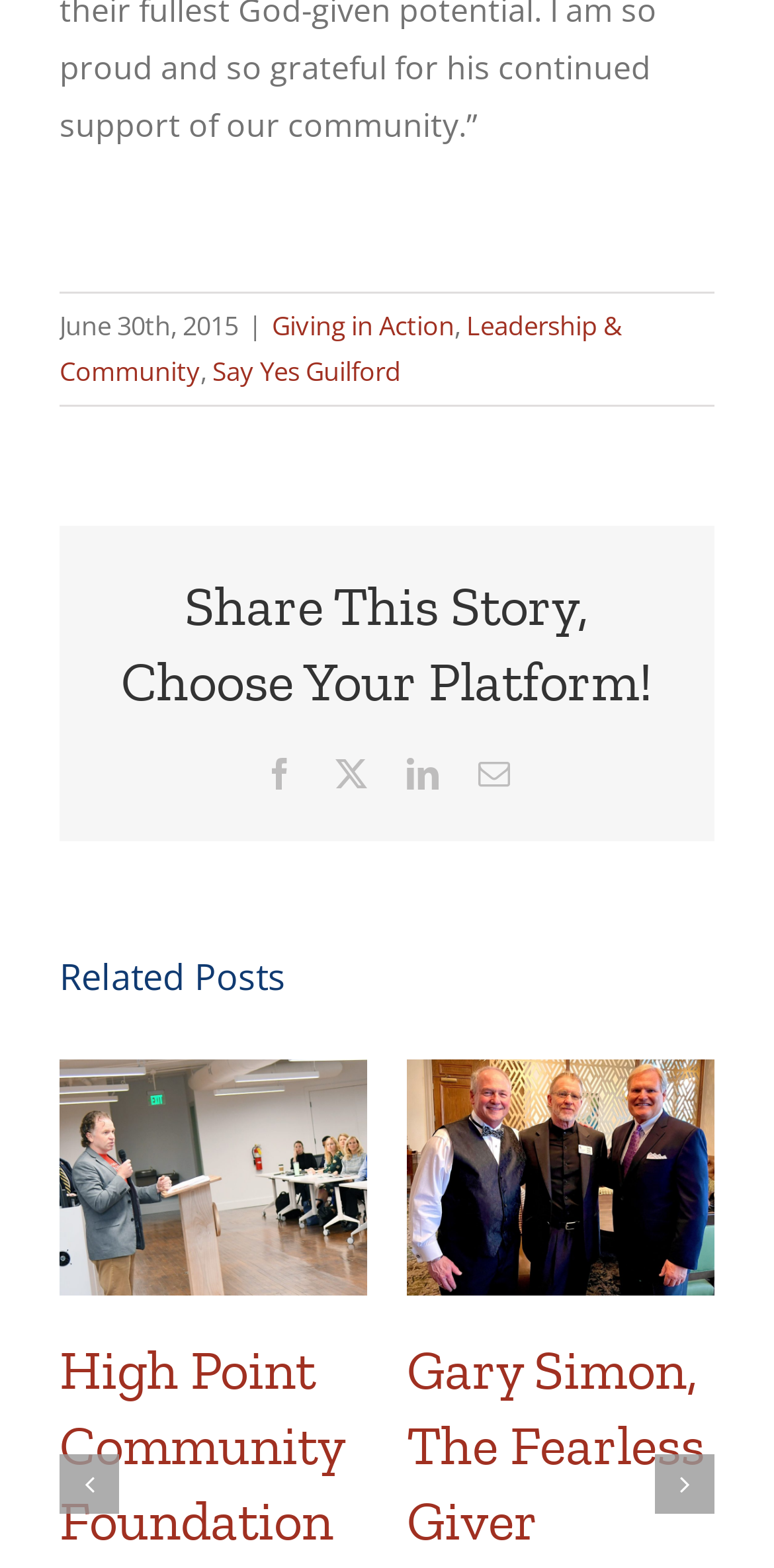Please determine the bounding box coordinates of the element's region to click in order to carry out the following instruction: "Go to 'Gary Simon, The Fearless Giver' page". The coordinates should be four float numbers between 0 and 1, i.e., [left, top, right, bottom].

[0.526, 0.676, 0.923, 0.704]